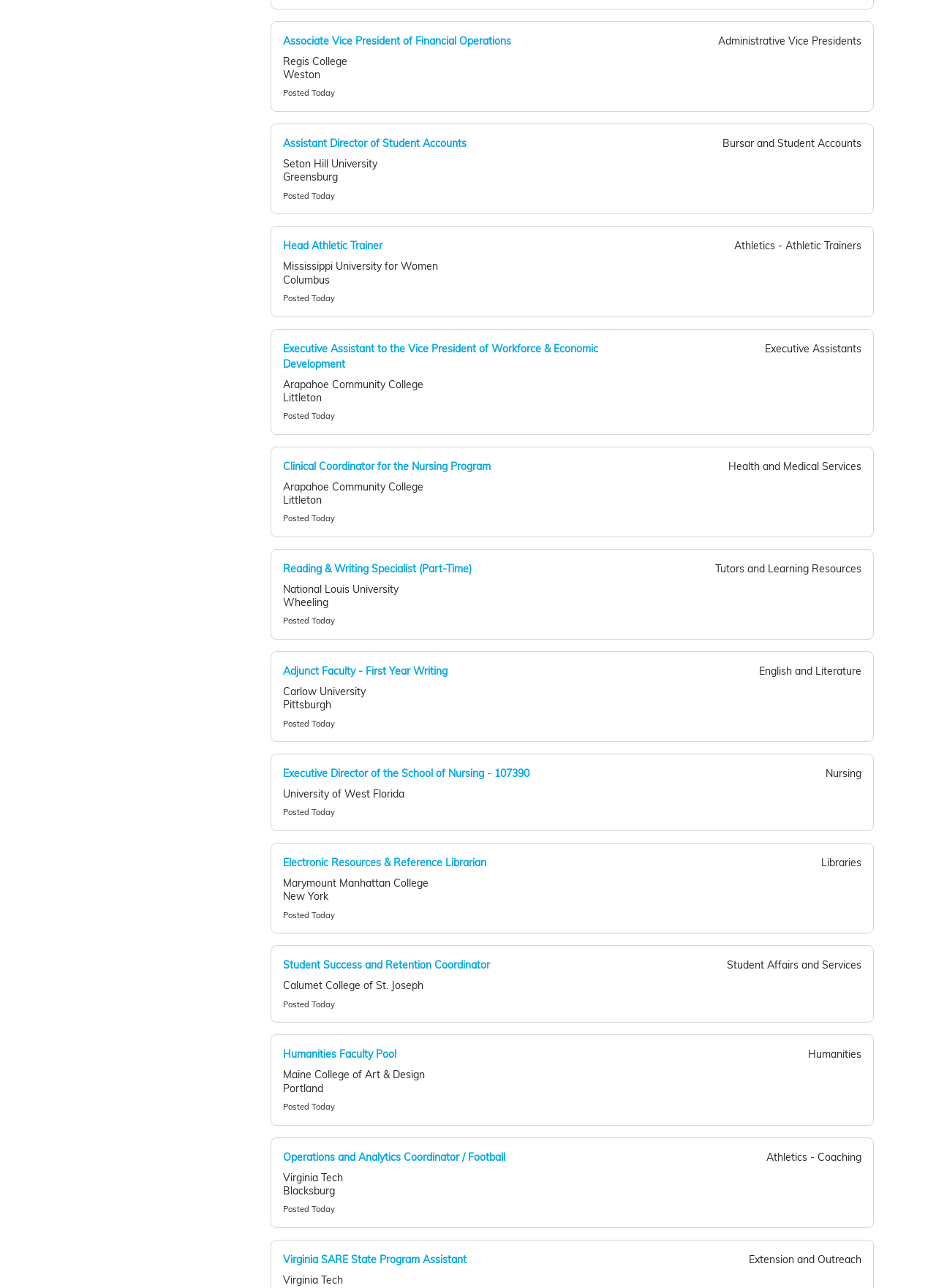Using a single word or phrase, answer the following question: 
What is the location of Seton Hill University?

Greensburg